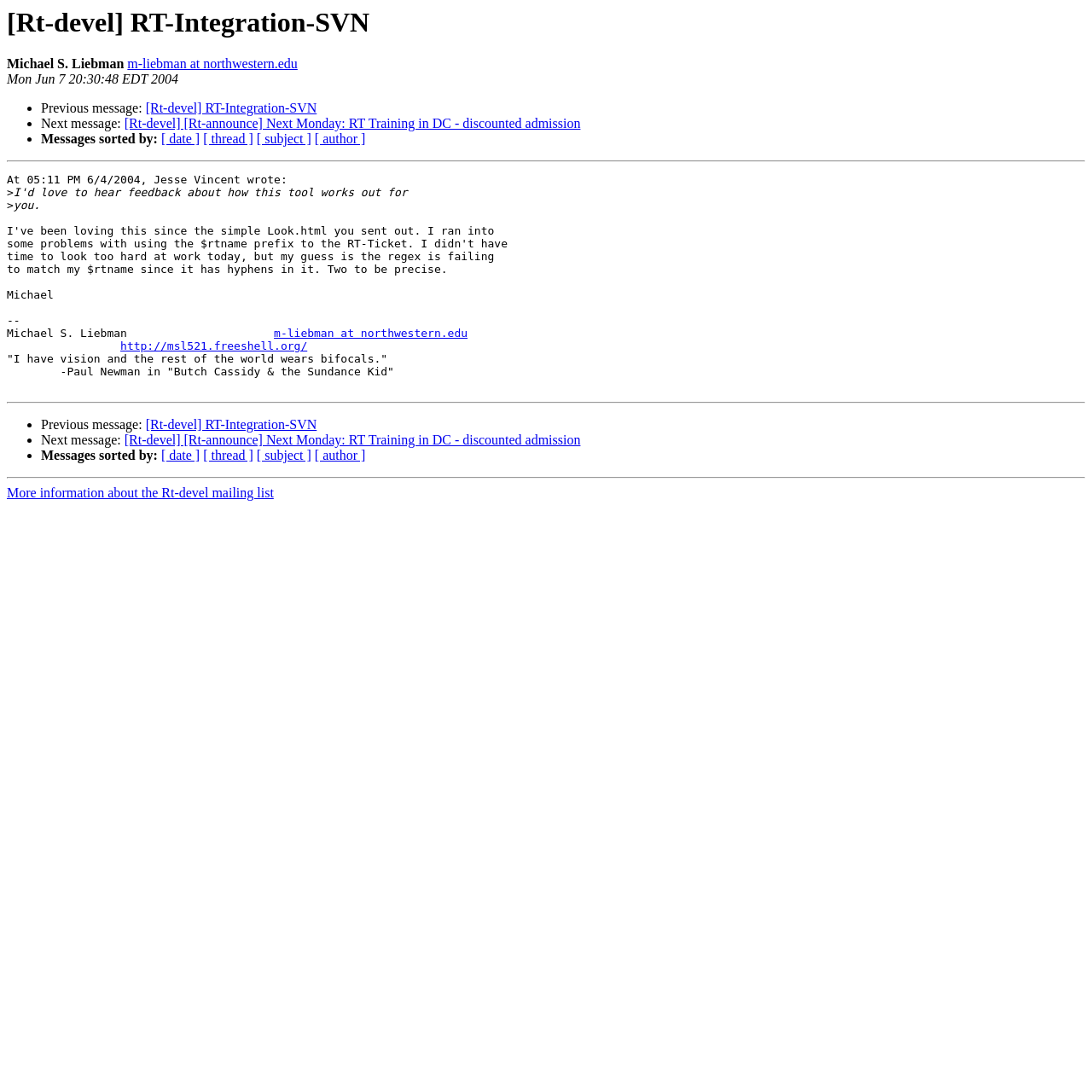What is the date of the message? Refer to the image and provide a one-word or short phrase answer.

Mon Jun 7 20:30:48 EDT 2004